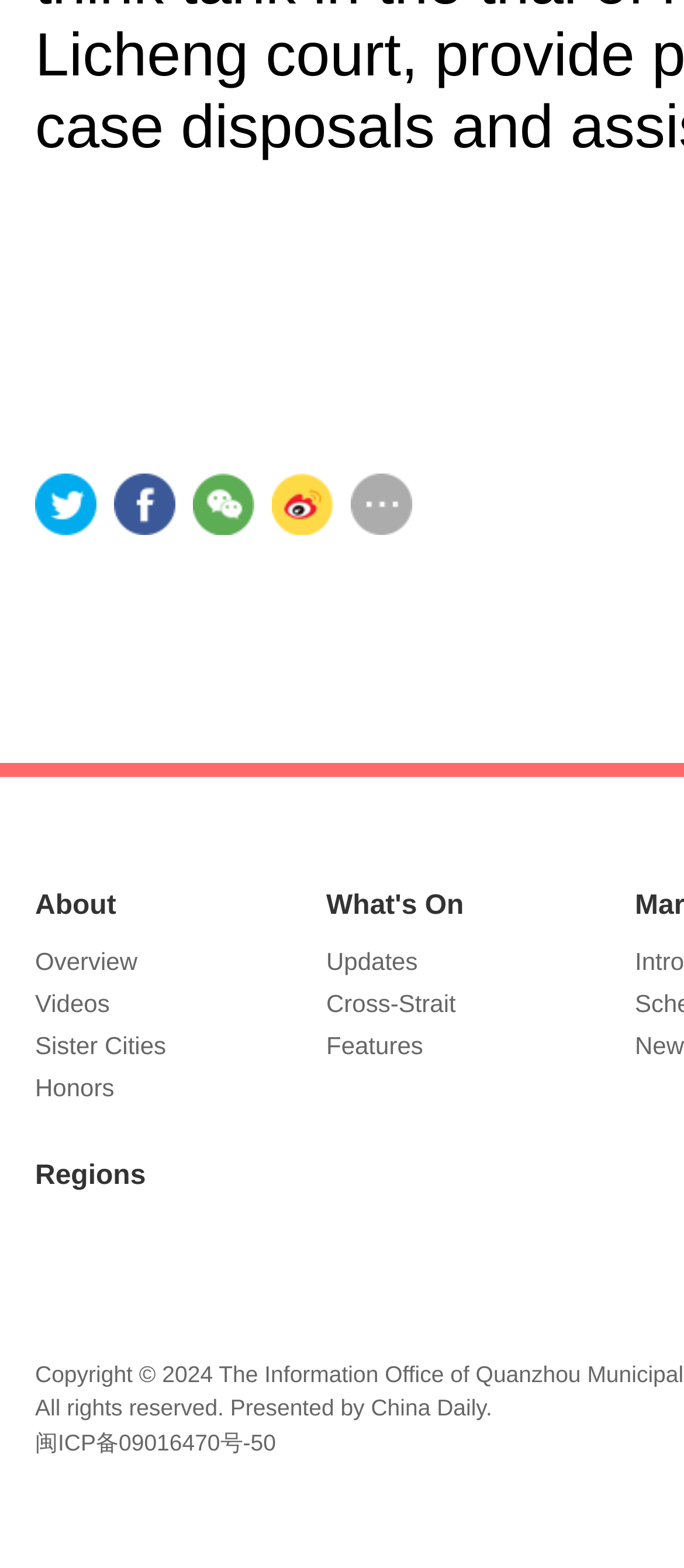Find the bounding box coordinates for the element that must be clicked to complete the instruction: "Go to Regions". The coordinates should be four float numbers between 0 and 1, indicated as [left, top, right, bottom].

[0.051, 0.74, 0.213, 0.759]